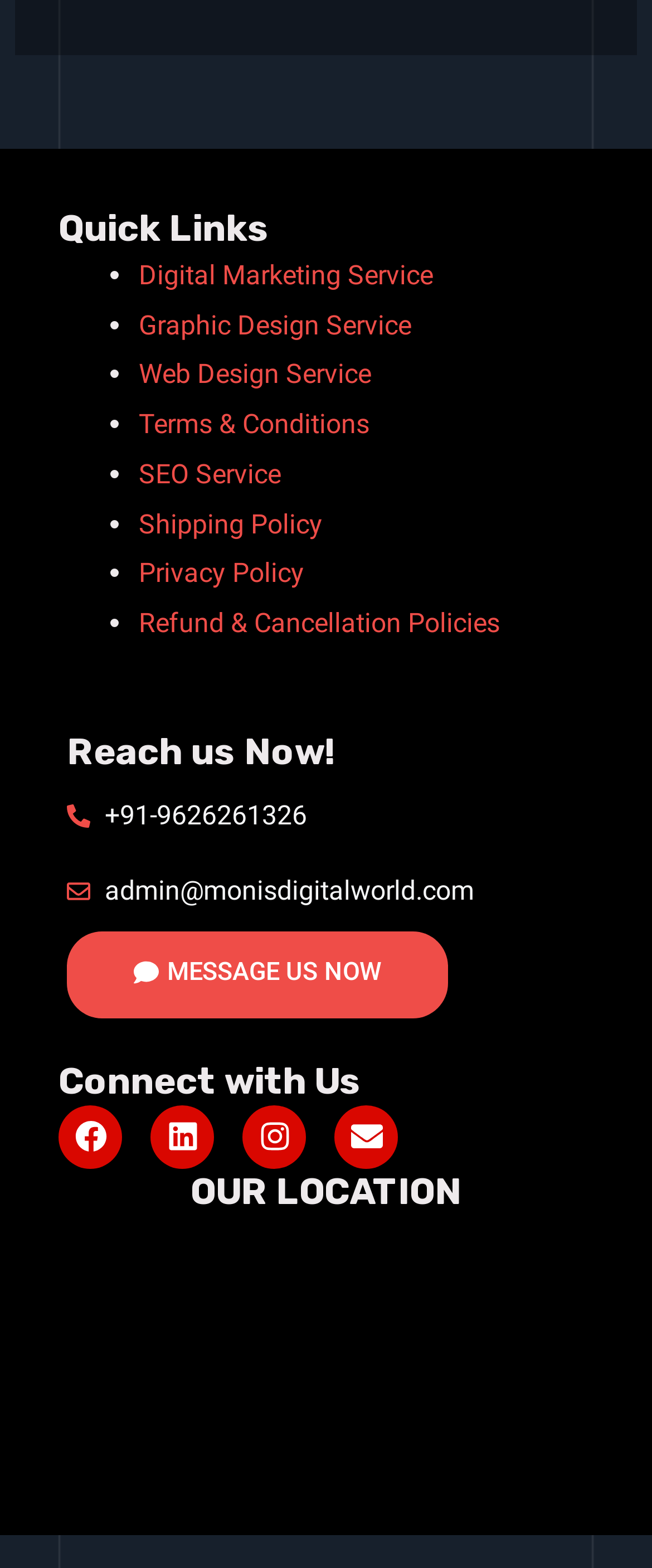Locate the bounding box coordinates of the UI element described by: "admin@monisdigitalworld.com". The bounding box coordinates should consist of four float numbers between 0 and 1, i.e., [left, top, right, bottom].

[0.103, 0.552, 0.897, 0.584]